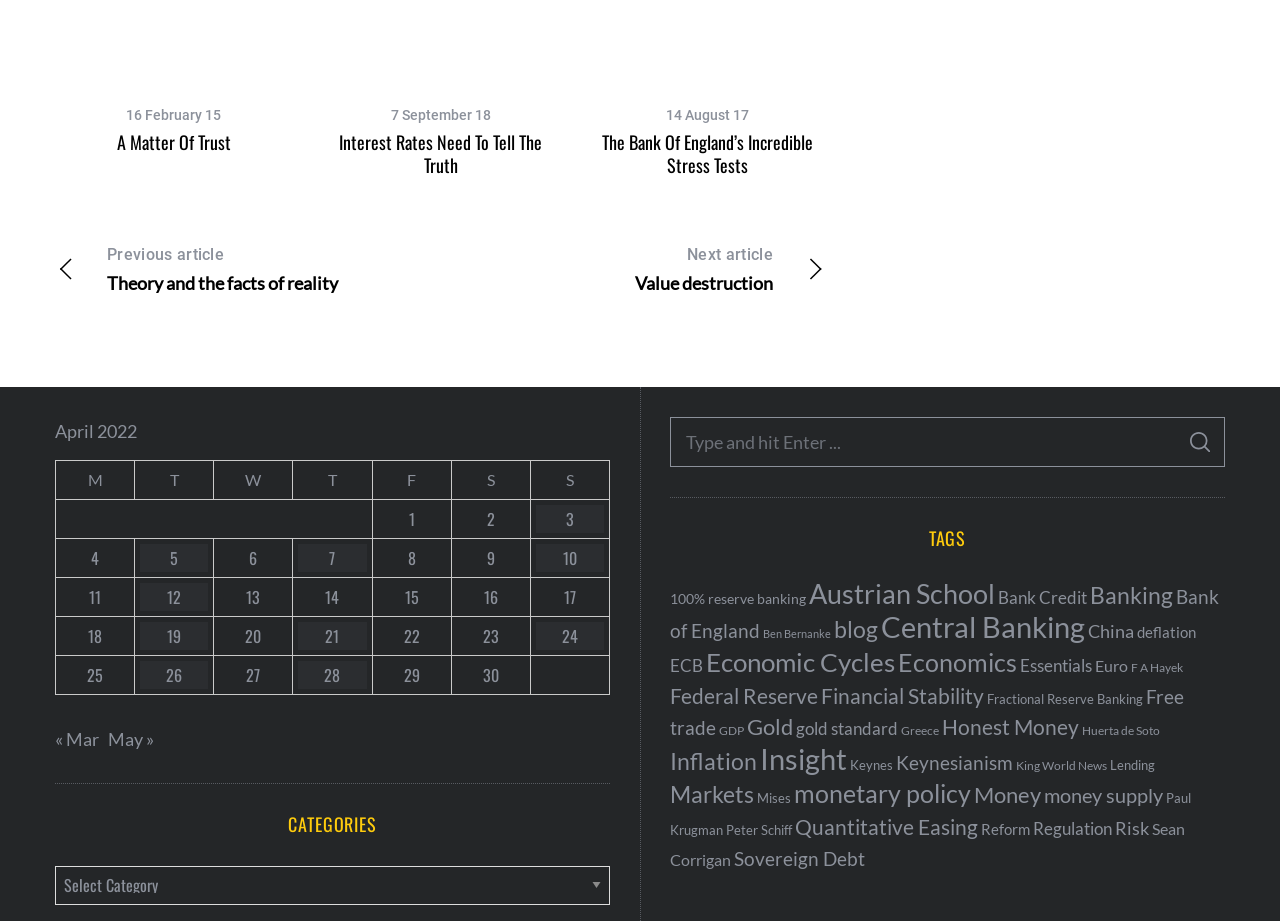Find the bounding box coordinates of the element you need to click on to perform this action: 'Click on the 'Posts published on April 3, 2022' link'. The coordinates should be represented by four float values between 0 and 1, in the format [left, top, right, bottom].

[0.419, 0.548, 0.472, 0.579]